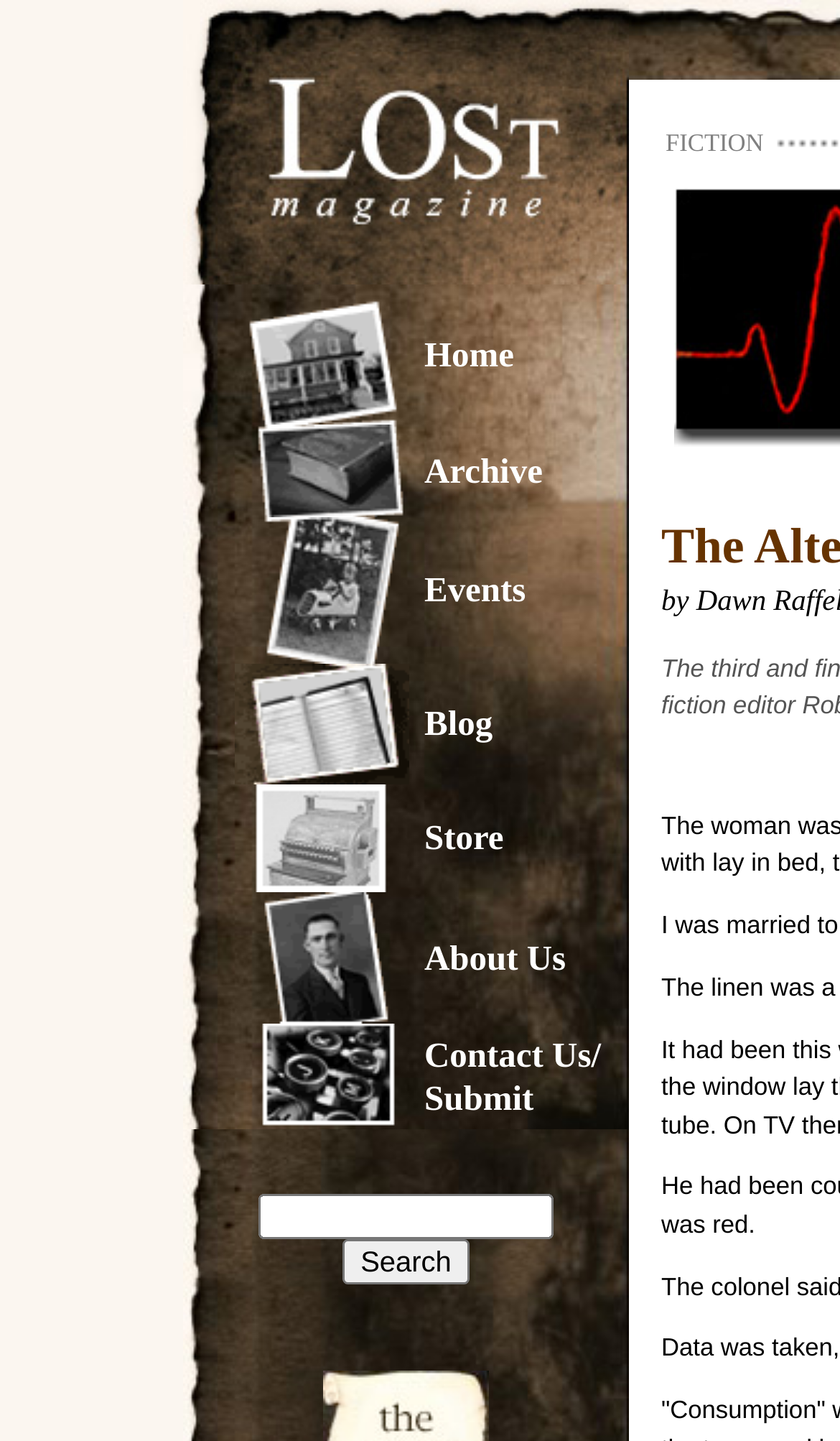Based on the element description: "alt="Store" name="mr5"", identify the UI element and provide its bounding box coordinates. Use four float numbers between 0 and 1, [left, top, right, bottom].

[0.279, 0.601, 0.487, 0.624]